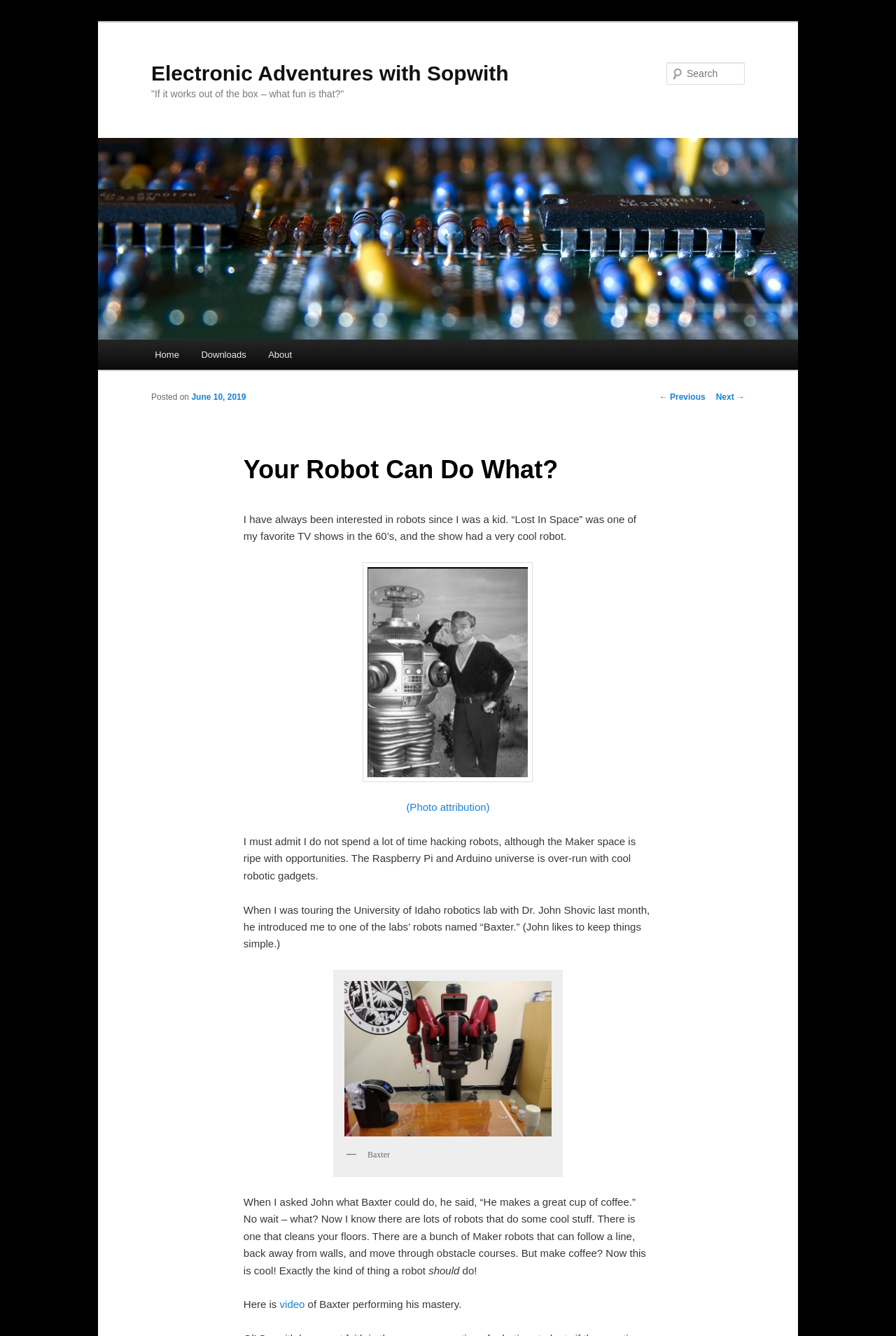From the image, can you give a detailed response to the question below:
What is the robot Baxter capable of doing?

According to the article, when the author asked Dr. John Shovic what Baxter could do, he replied that 'He makes a great cup of coffee', indicating that Baxter is capable of making coffee.